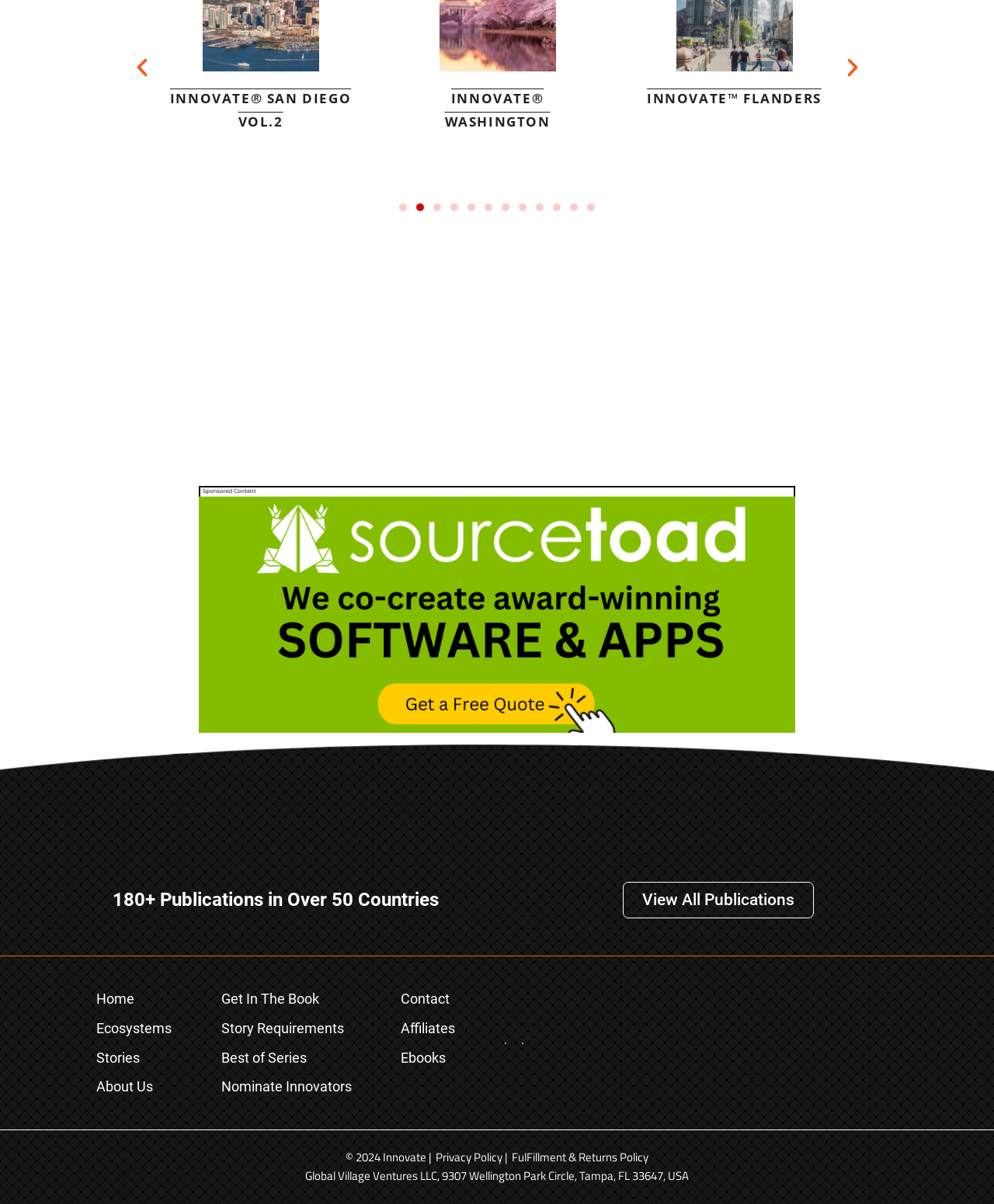Determine the bounding box for the UI element described here: "value="Subscribe!"".

None